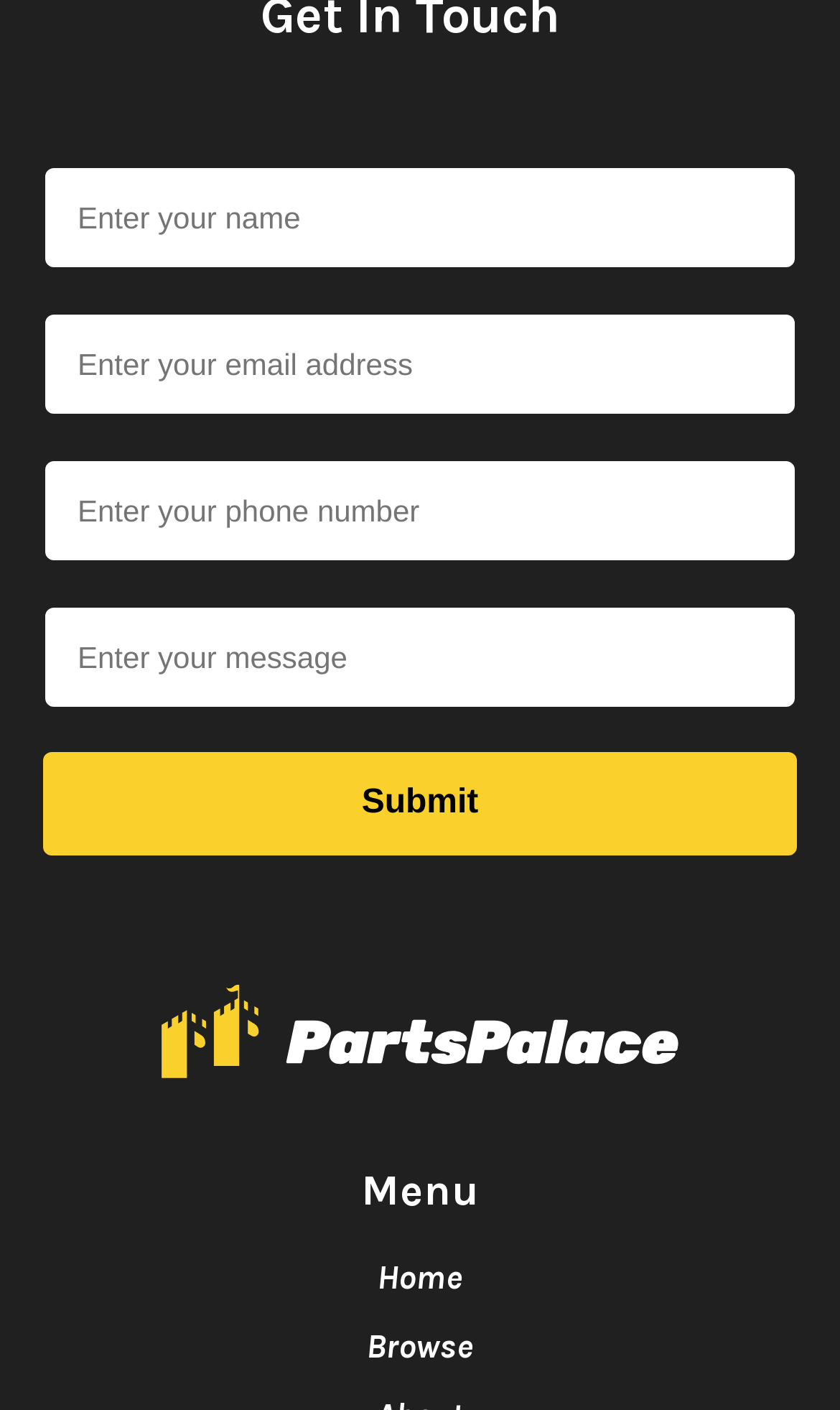What is the name of the logo?
Answer the question with a single word or phrase, referring to the image.

PartsPalace